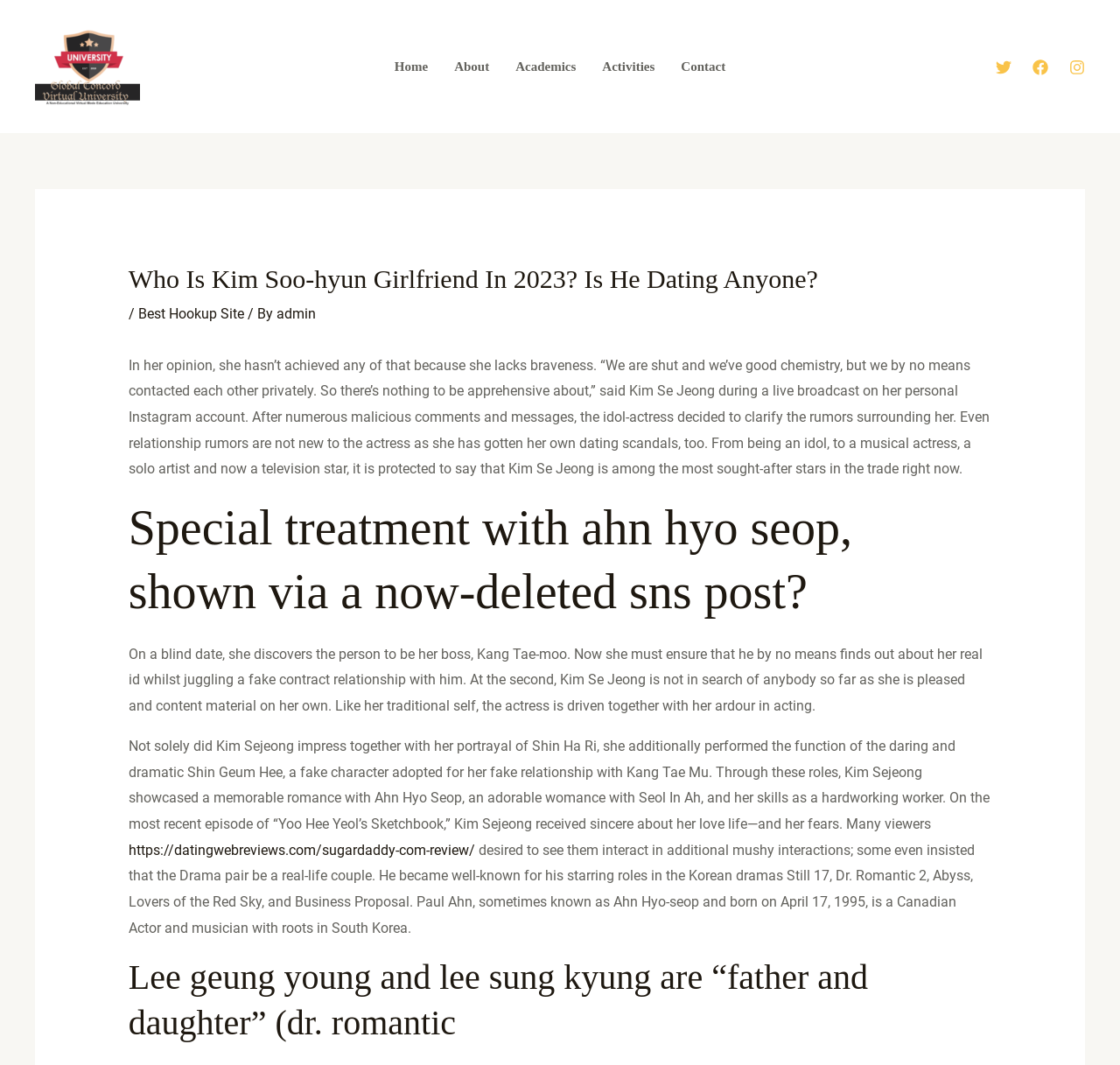Please identify the bounding box coordinates of the clickable area that will fulfill the following instruction: "Click on the 'Home' link". The coordinates should be in the format of four float numbers between 0 and 1, i.e., [left, top, right, bottom].

[0.341, 0.023, 0.394, 0.102]